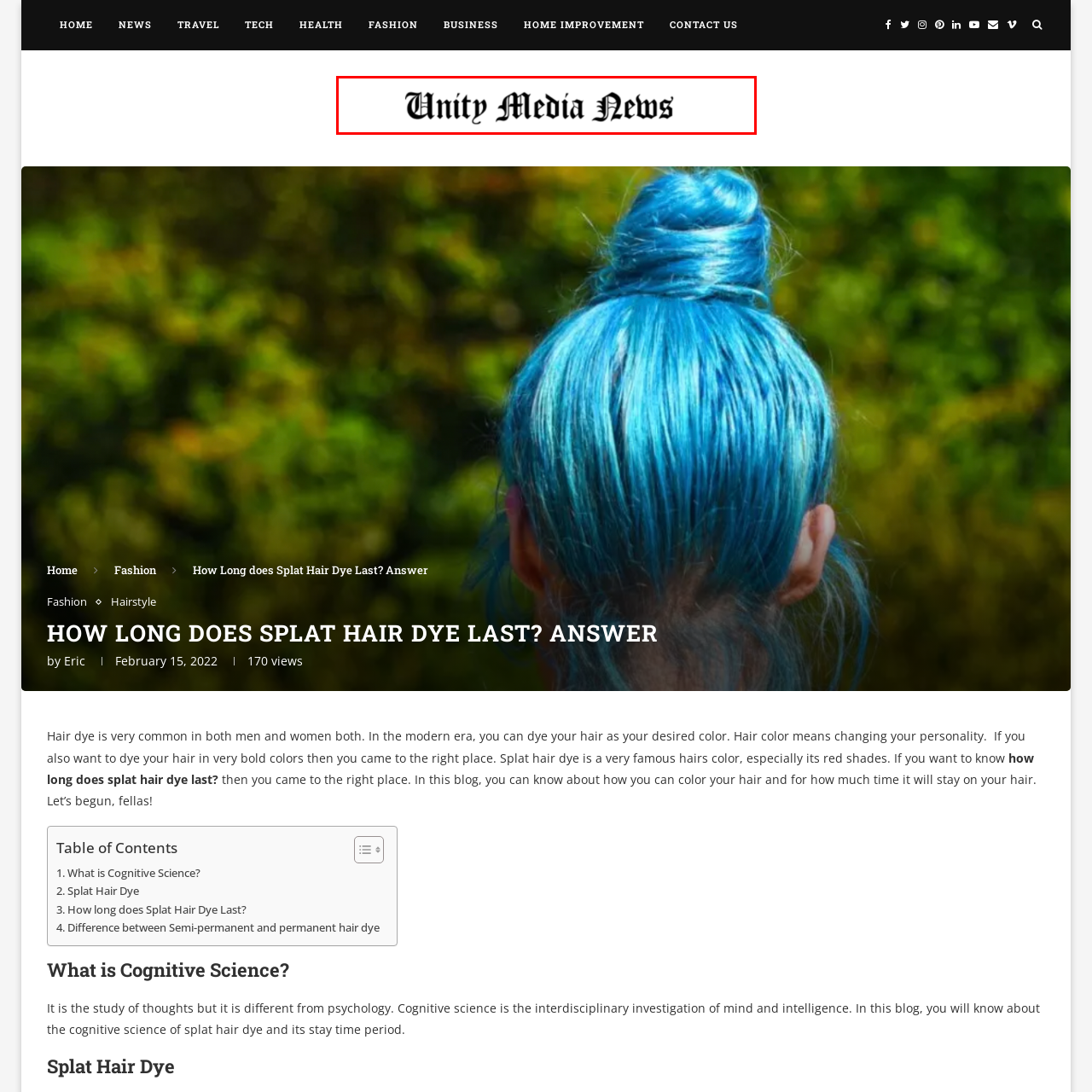What is the purpose of the logo?
Check the content within the red bounding box and give a brief answer in one word or a short phrase.

Visual anchor for branding